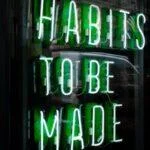Offer a detailed narrative of the scene shown in the image.

The image features a vibrant neon sign that reads "HABITS TO BE MADE." The bold green letters illuminate against a dark background, emphasizing the importance of cultivating positive habits in life. This visual resonates with themes of personal development and self-improvement, encouraging viewers to reflect on their routines and the changes they can implement for a more effective and fulfilling lifestyle. The striking design and message serve as a motivational reminder of the power of habits in shaping our daily lives.